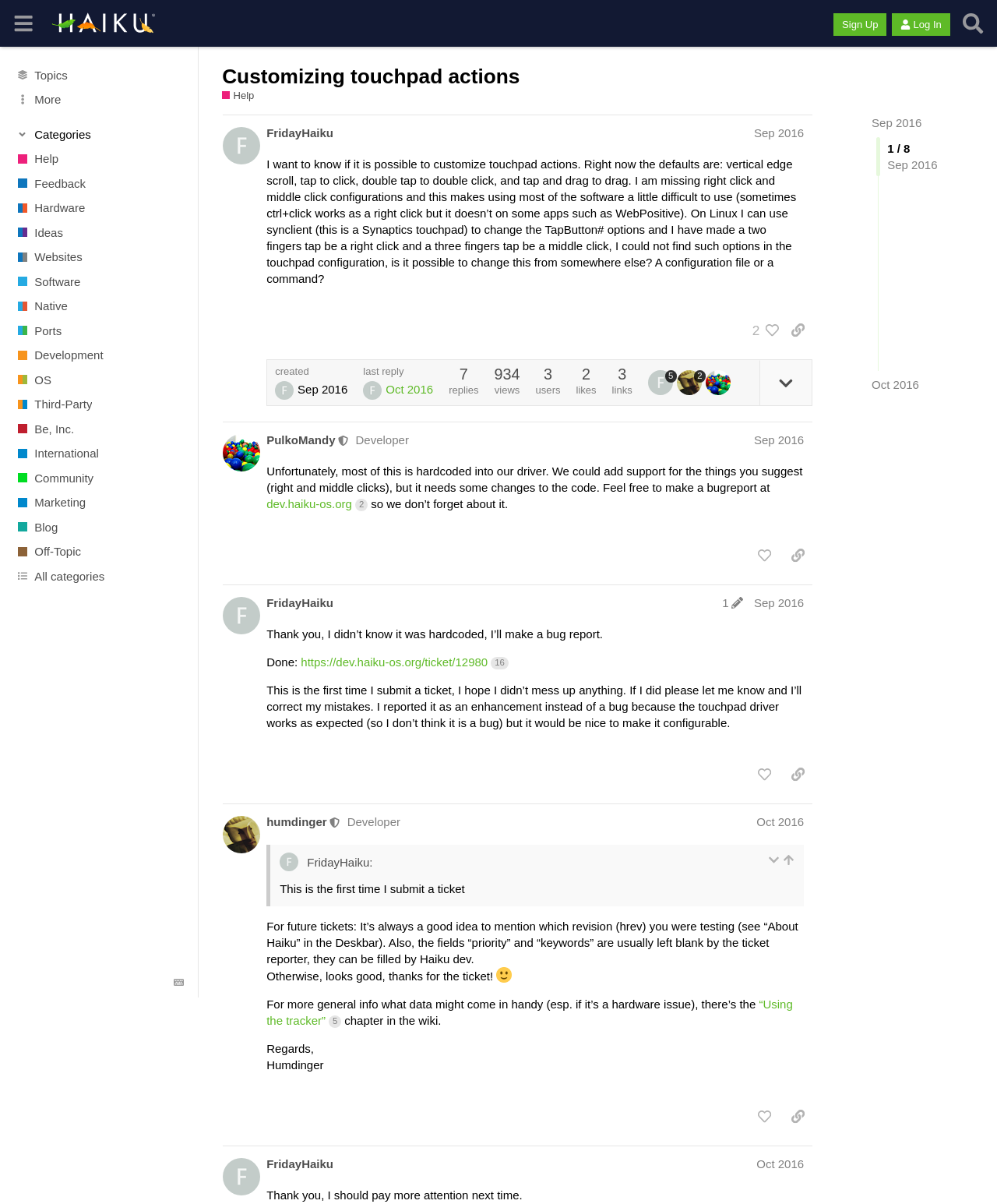What is the username of the moderator who replied to the topic?
Based on the visual details in the image, please answer the question thoroughly.

The username of the moderator who replied to the topic is 'PulkoMandy', which can be found in the heading element of the second post with the text 'PulkoMandy This user is a moderator Developer Sep 2016'.